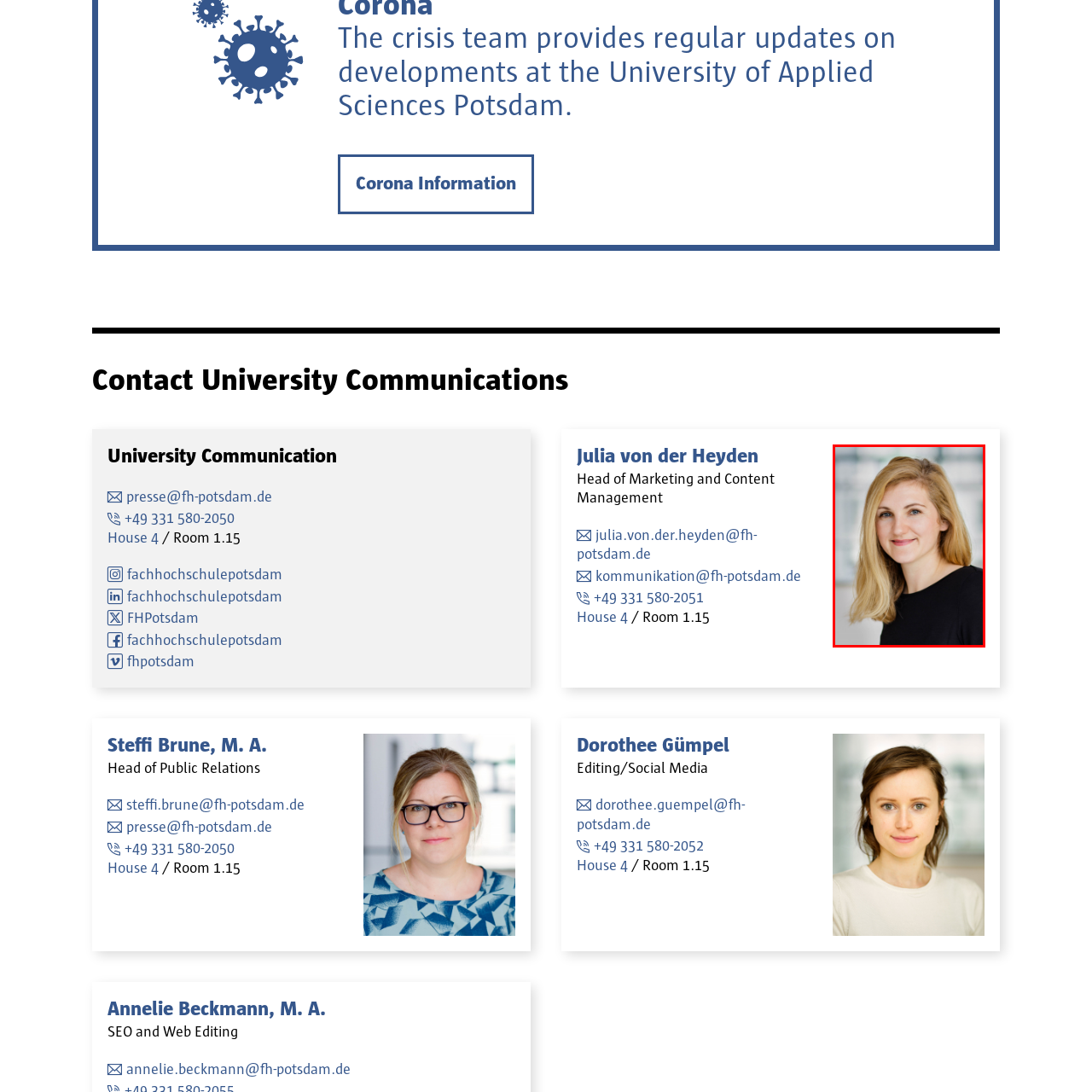Analyze the image highlighted by the red bounding box and give a one-word or phrase answer to the query: What is Julia wearing?

Black top